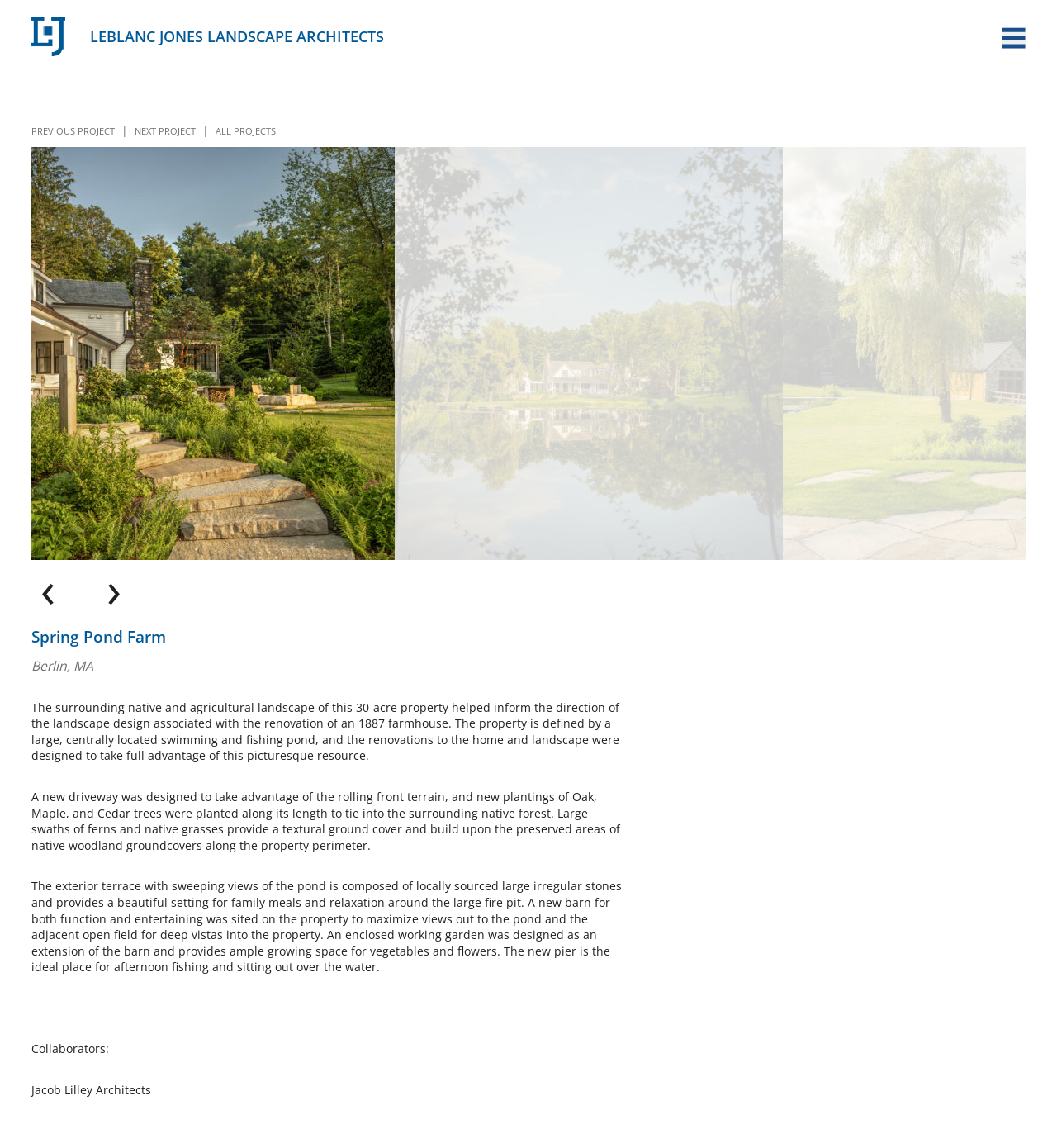What type of trees were planted along the new driveway?
Answer the question with as much detail as you can, using the image as a reference.

I found the answer by reading the static text element that describes the design of the new driveway, which mentions the planting of Oak, Maple, and Cedar trees.